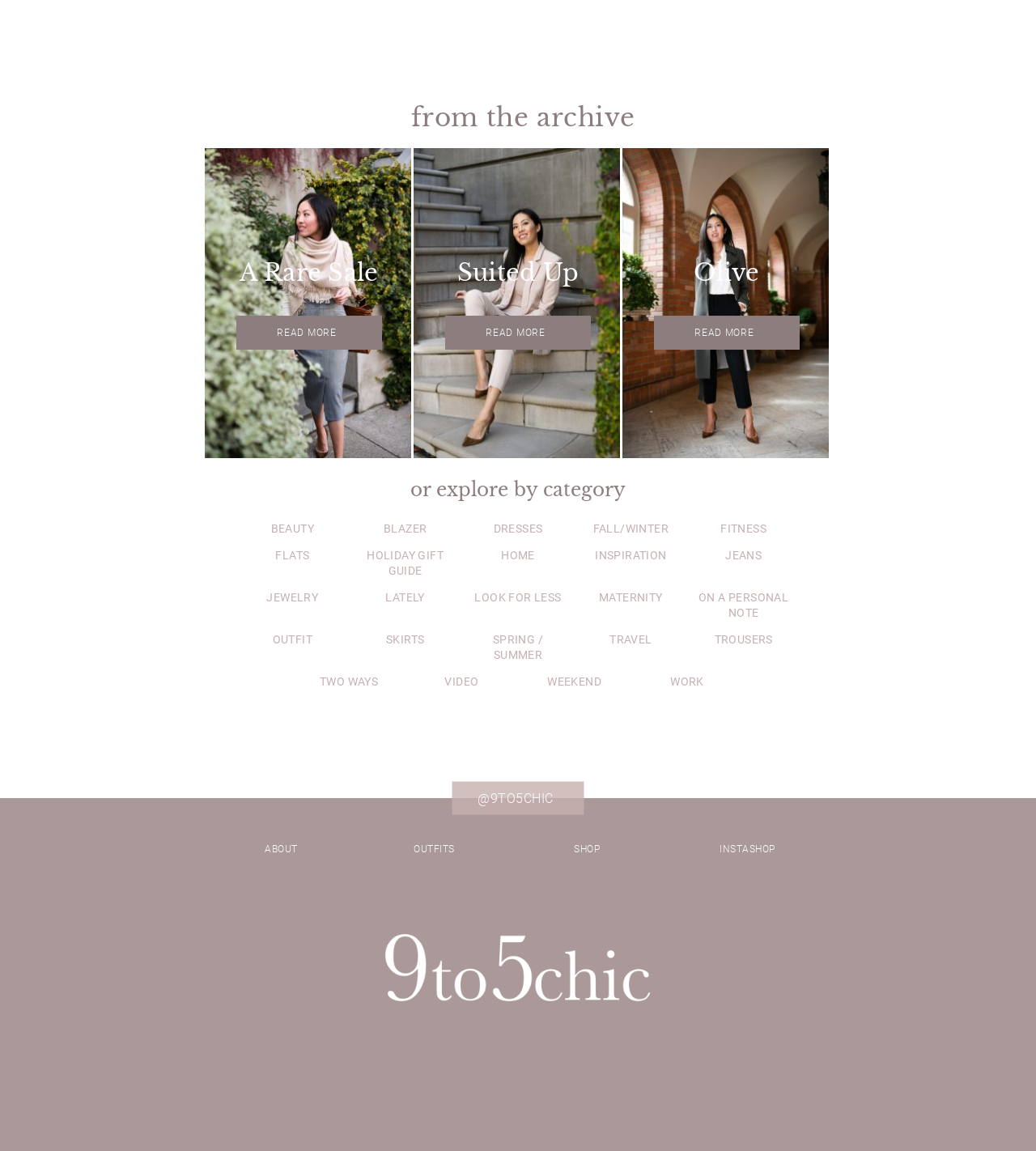Can you find the bounding box coordinates for the element to click on to achieve the instruction: "Click on 'BEAUTY' category"?

[0.228, 0.453, 0.337, 0.476]